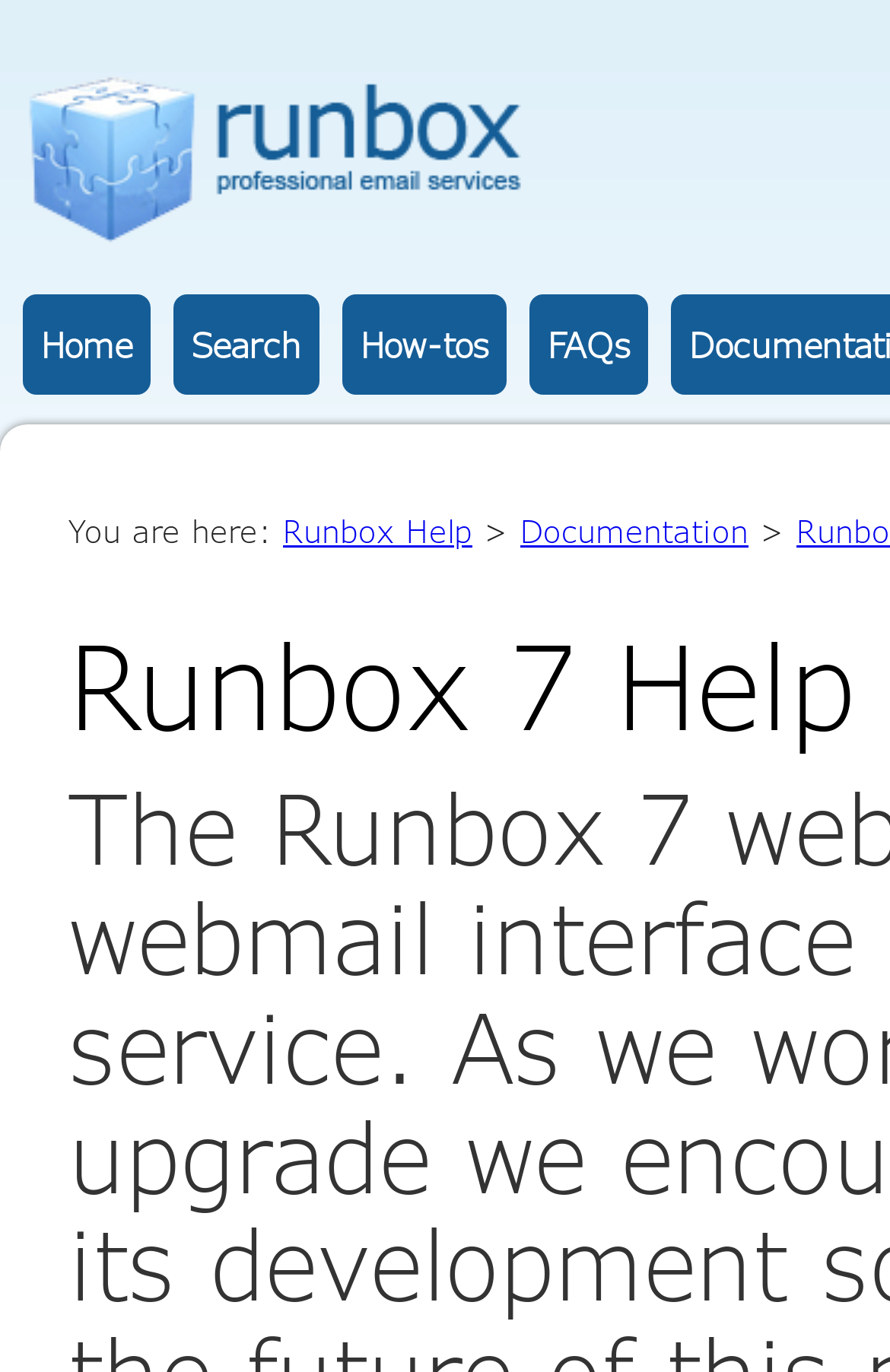What is the last item in the breadcrumb trail?
From the details in the image, answer the question comprehensively.

I followed the breadcrumb trail by looking at the links 'Runbox Help' and '>' which are connected by the 'You are here:' text, and the last item in the trail is the link 'Documentation'.